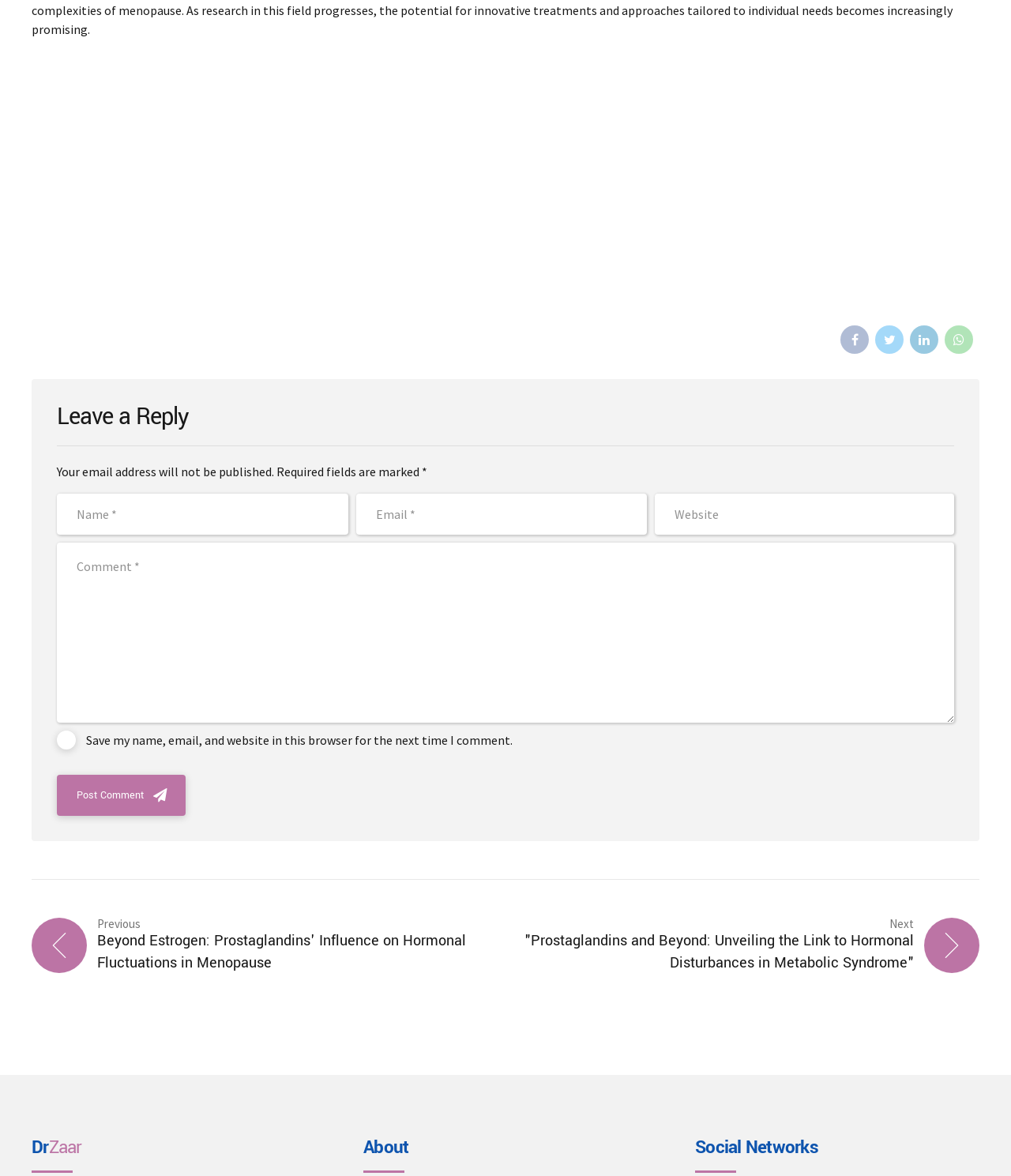Can you find the bounding box coordinates for the element to click on to achieve the instruction: "View comments"?

None